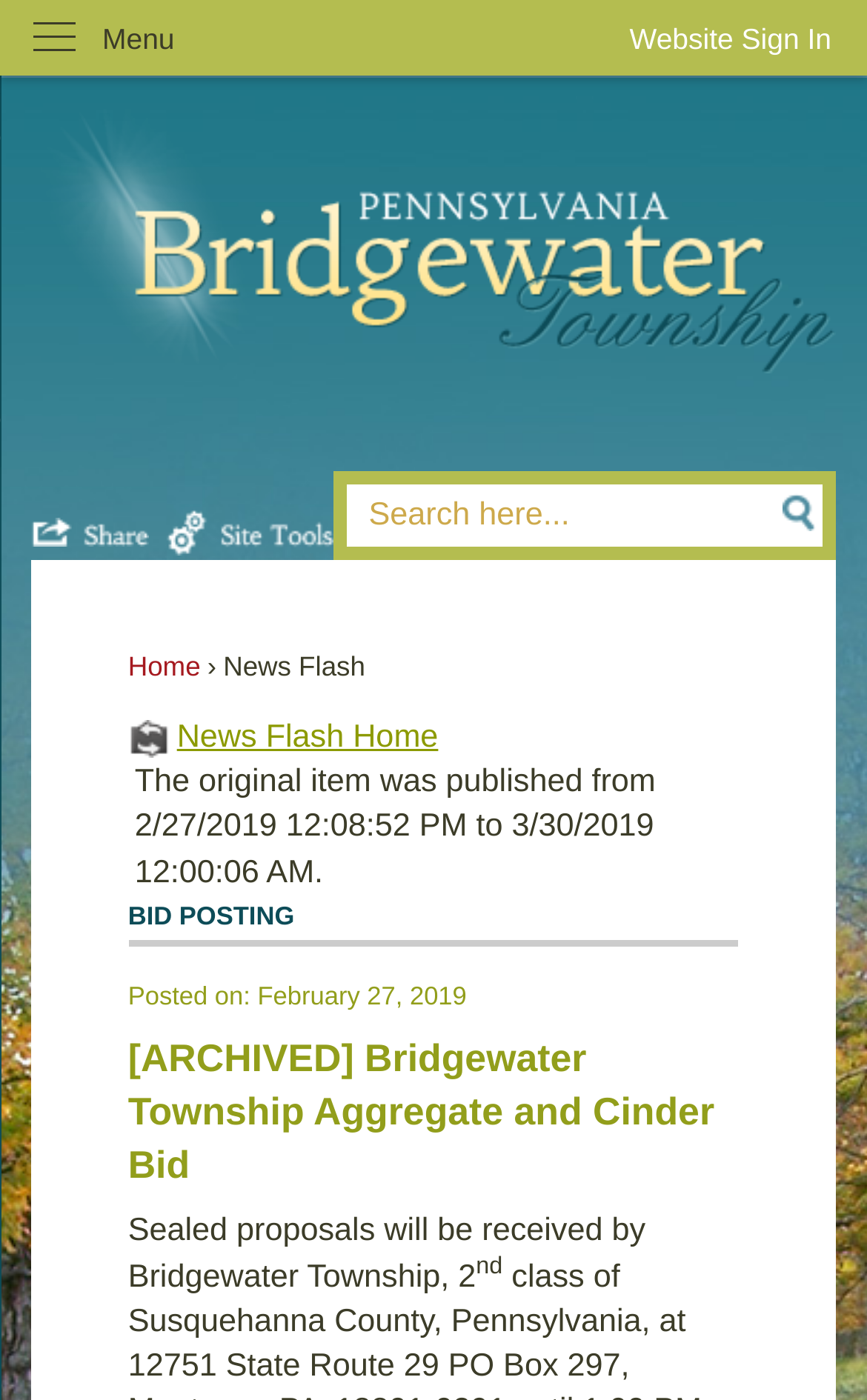What is the date range of the original item?
Using the image as a reference, give an elaborate response to the question.

I found the answer by looking at the text content of the webpage, specifically the sentence 'The original item was published from 2/27/2019 12:08:52 PM to 3/30/2019 12:00:06 AM.' which provides the date range of the original item.